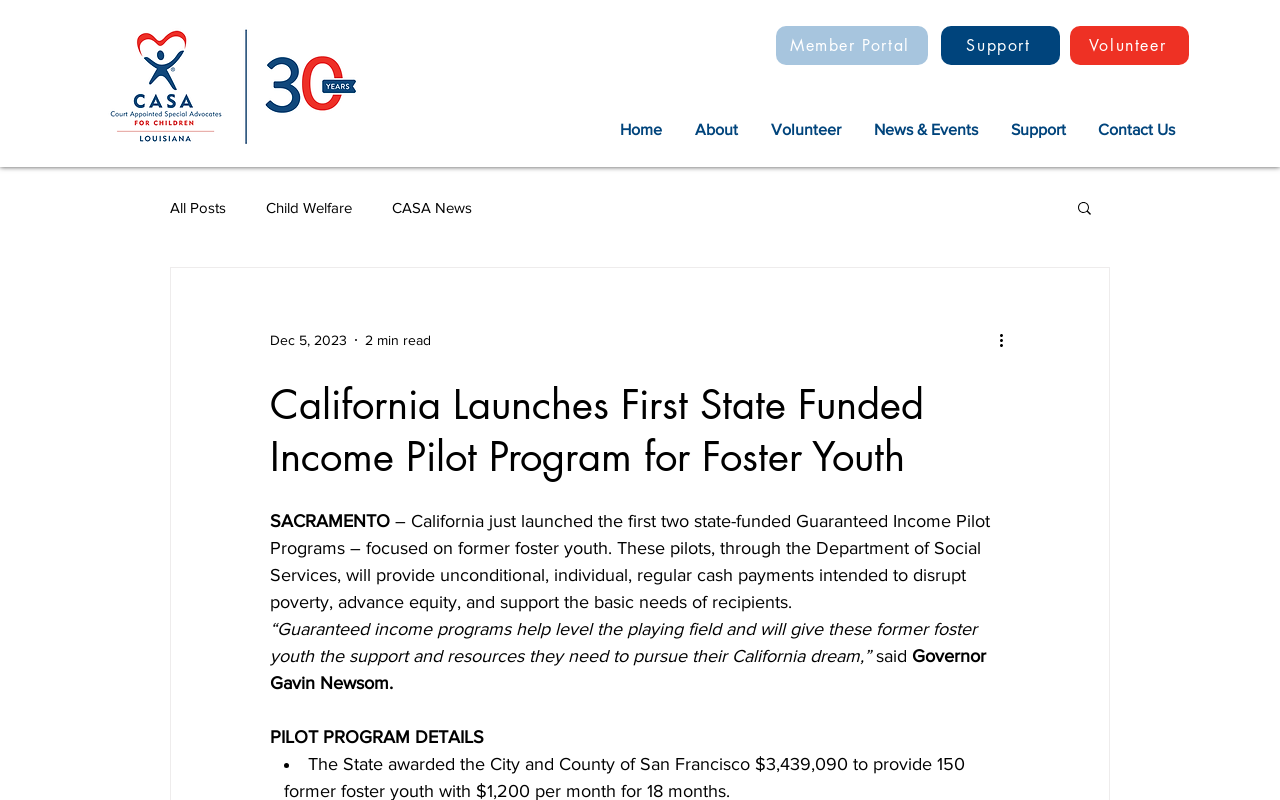Examine the image carefully and respond to the question with a detailed answer: 
What is the date of the article?

I found the date of the article by looking at the generic element with the text 'Dec 5, 2023'. This element is located below the search button and above the article content.